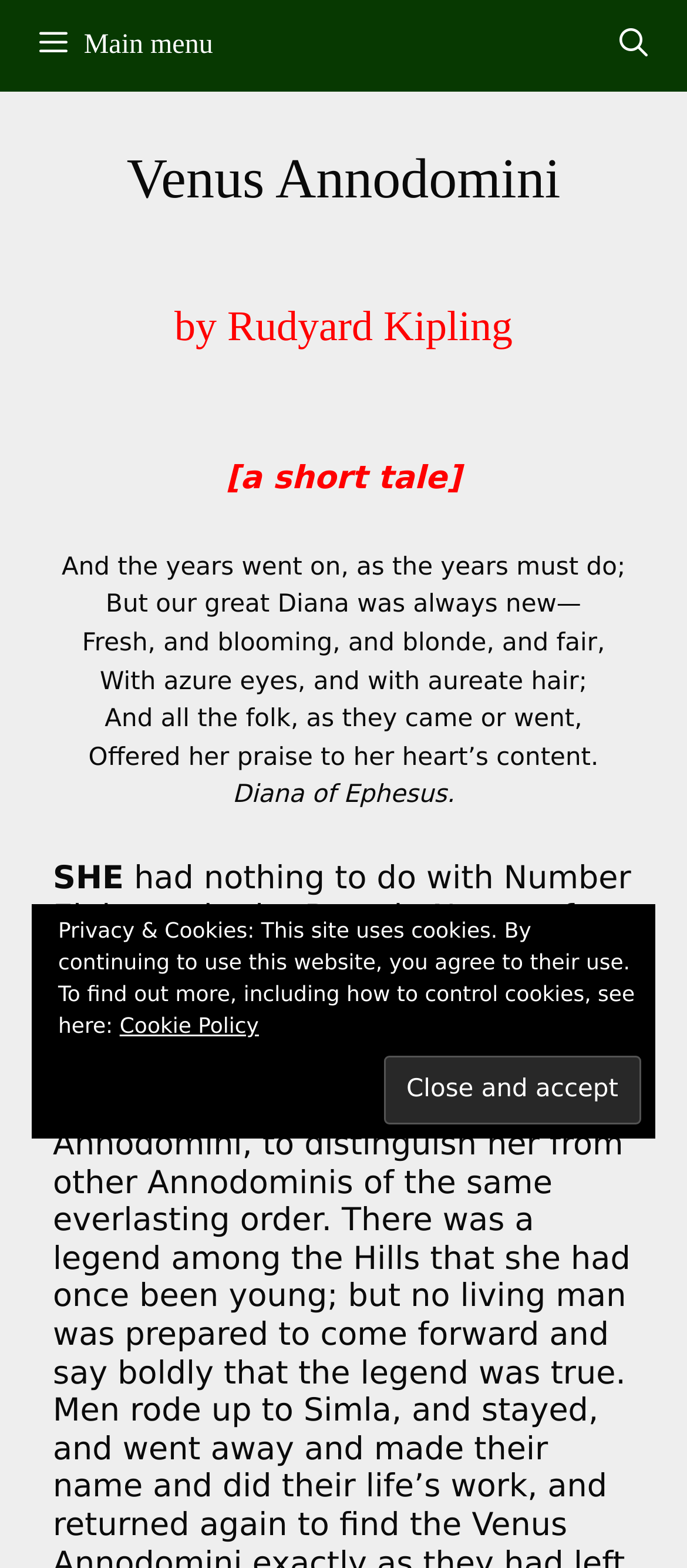Identify the bounding box coordinates for the UI element described as follows: "Cookie Policy". Ensure the coordinates are four float numbers between 0 and 1, formatted as [left, top, right, bottom].

[0.174, 0.646, 0.377, 0.662]